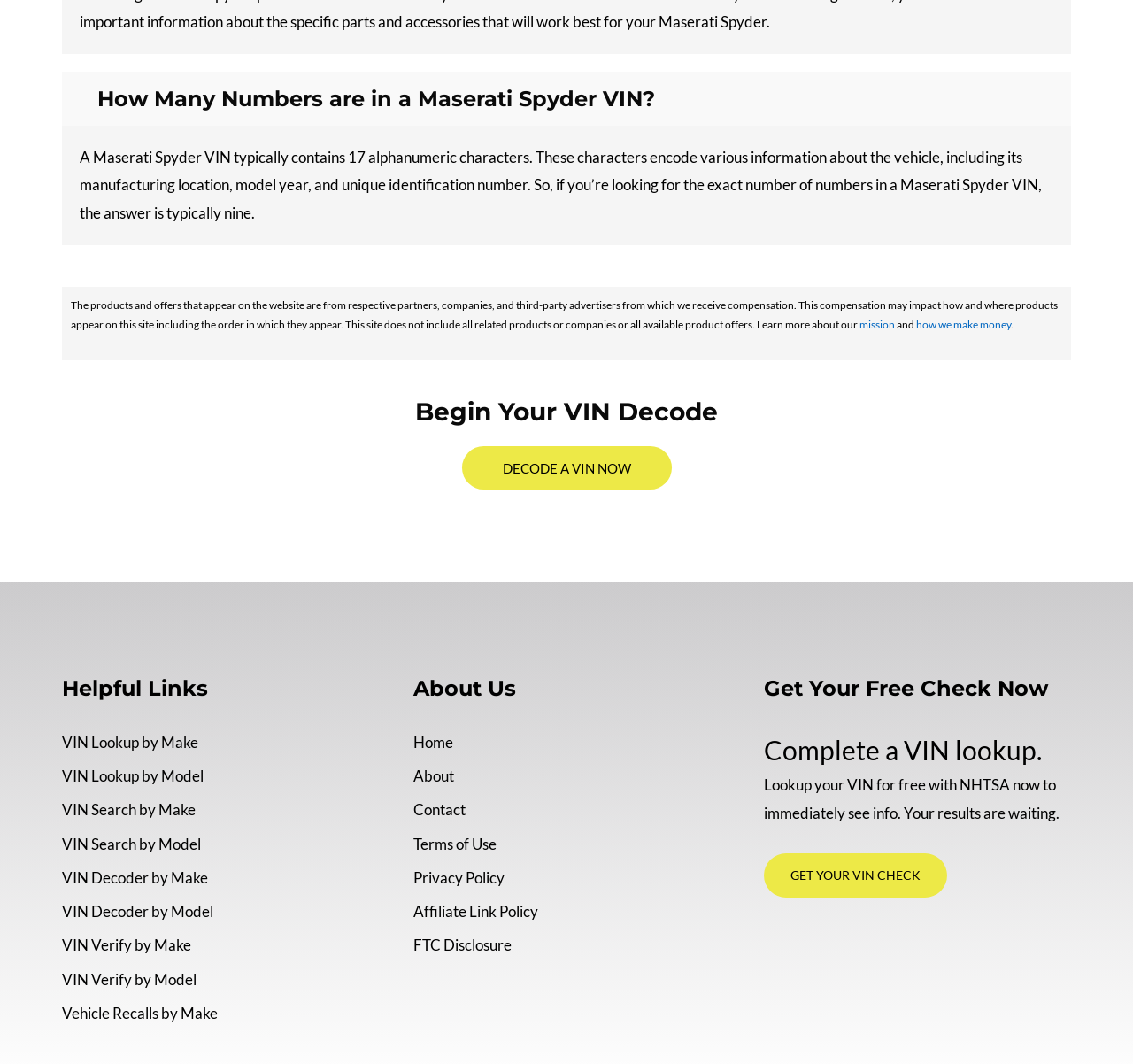How many alphanumeric characters are in a Maserati Spyder VIN?
Could you please answer the question thoroughly and with as much detail as possible?

The answer can be found in the StaticText element with the text 'A Maserati Spyder VIN typically contains 17 alphanumeric characters...' which provides information about the VIN of a Maserati Spyder.